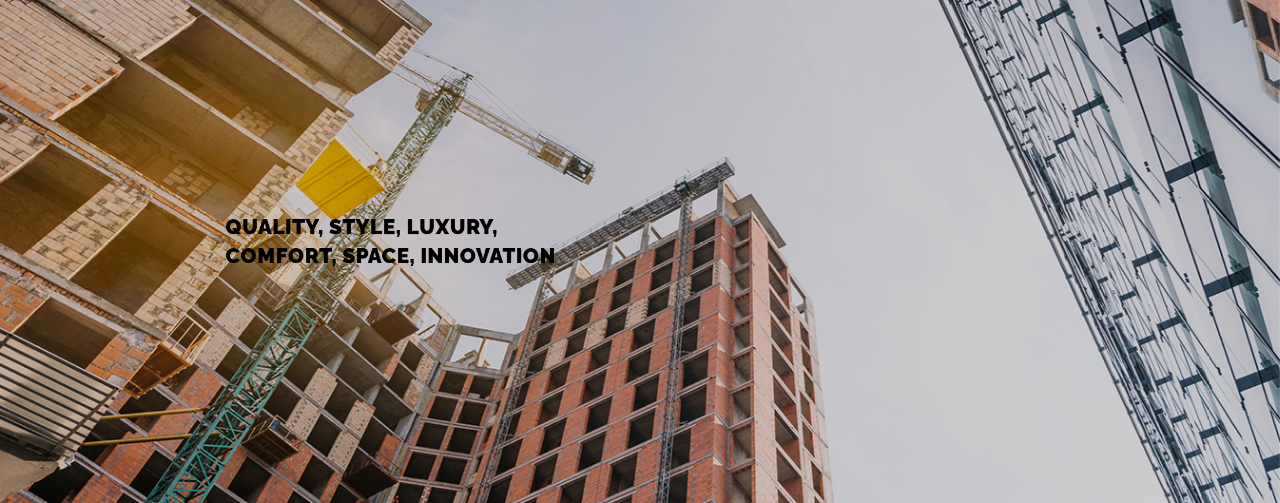What is the purpose of the large crane in the image?
Analyze the screenshot and provide a detailed answer to the question.

The caption states that the large crane looms overhead, symbolizing the industrious efforts required for modern building projects, implying that the crane is being used for construction purposes.